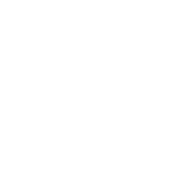Offer a detailed narrative of the scene depicted in the image.

The image depicts a sleek and modern **Multifunctional Car Seat Organizer Set**. This practical accessory is designed to enhance vehicle organization, featuring multiple compartments for storing essential items such as gadgets, snacks, and personal belongings. The organizer is available for purchase at **US $49.99** and has received a total of **40 reviews**, indicating its popularity and utility among car owners. This image is part of a section entitled "You May Also Like," presenting additional products aimed at improving your driving experience.